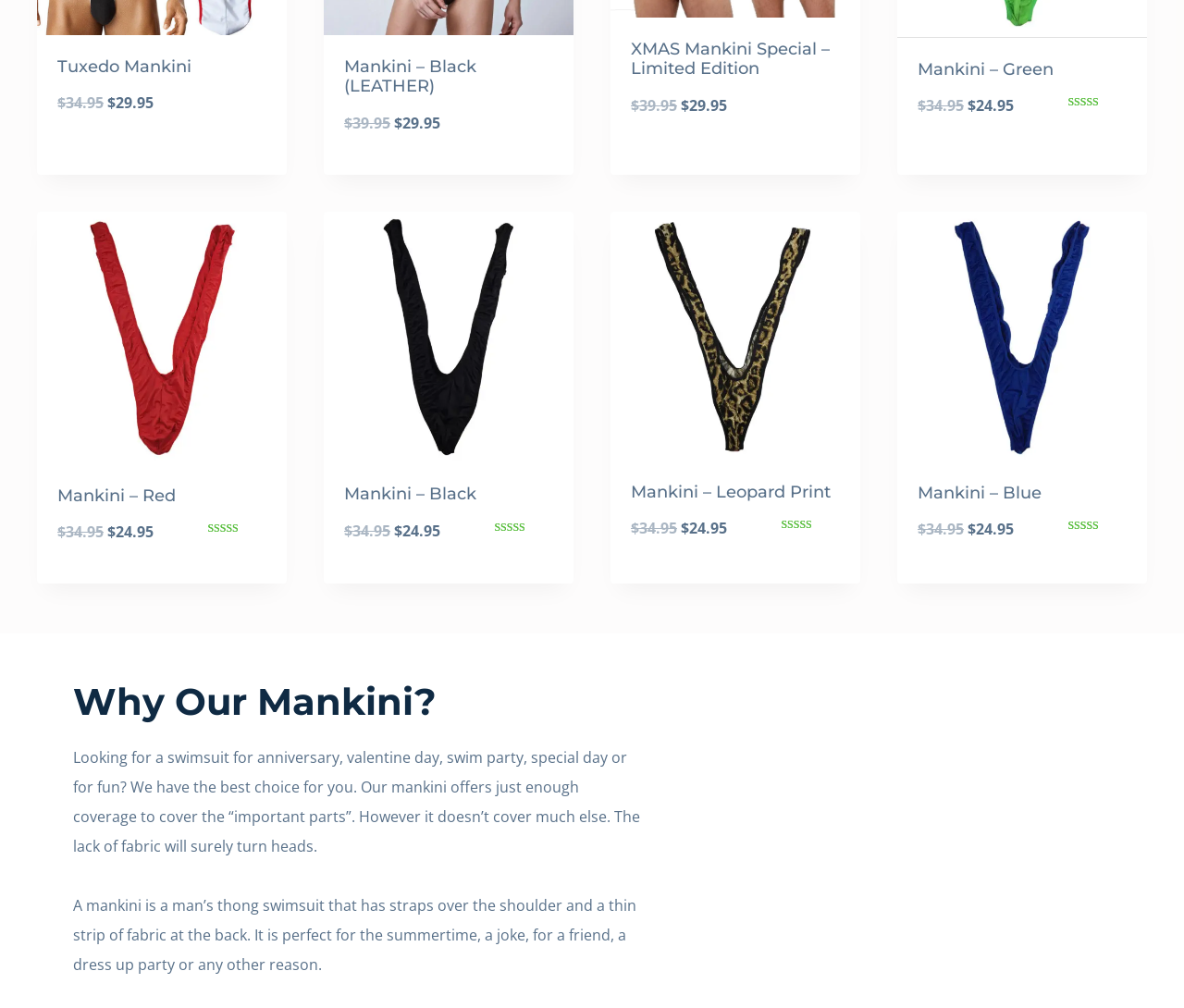Locate the UI element described as follows: "Add to cart Loading Done". Return the bounding box coordinates as four float numbers between 0 and 1 in the order [left, top, right, bottom].

[0.533, 0.578, 0.709, 0.605]